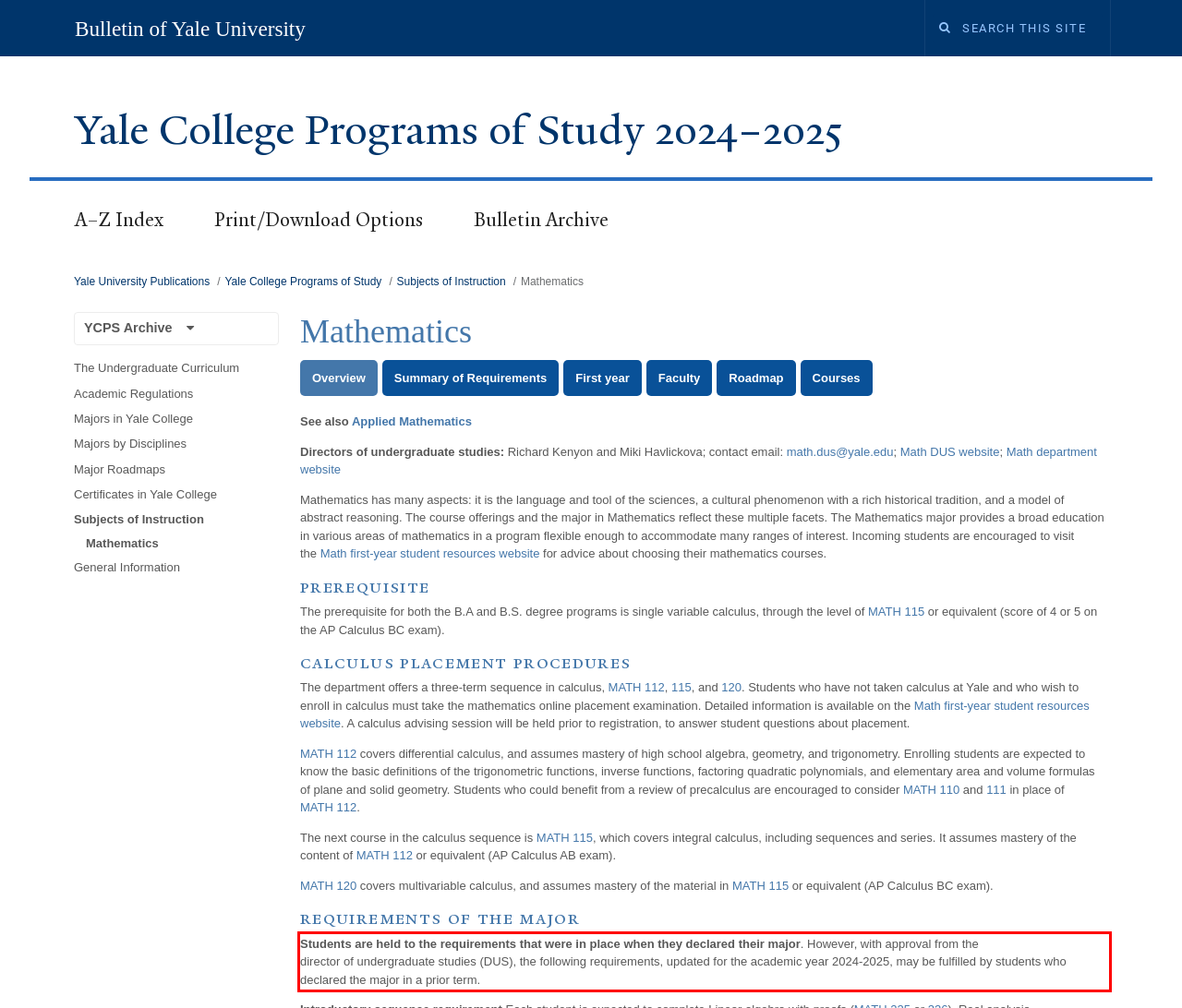Given a webpage screenshot, identify the text inside the red bounding box using OCR and extract it.

Students are held to the requirements that were in place when they declared their major. However, with approval from the director of undergraduate studies (DUS), the following requirements, updated for the academic year 2024-2025, may be fulfilled by students who declared the major in a prior term.